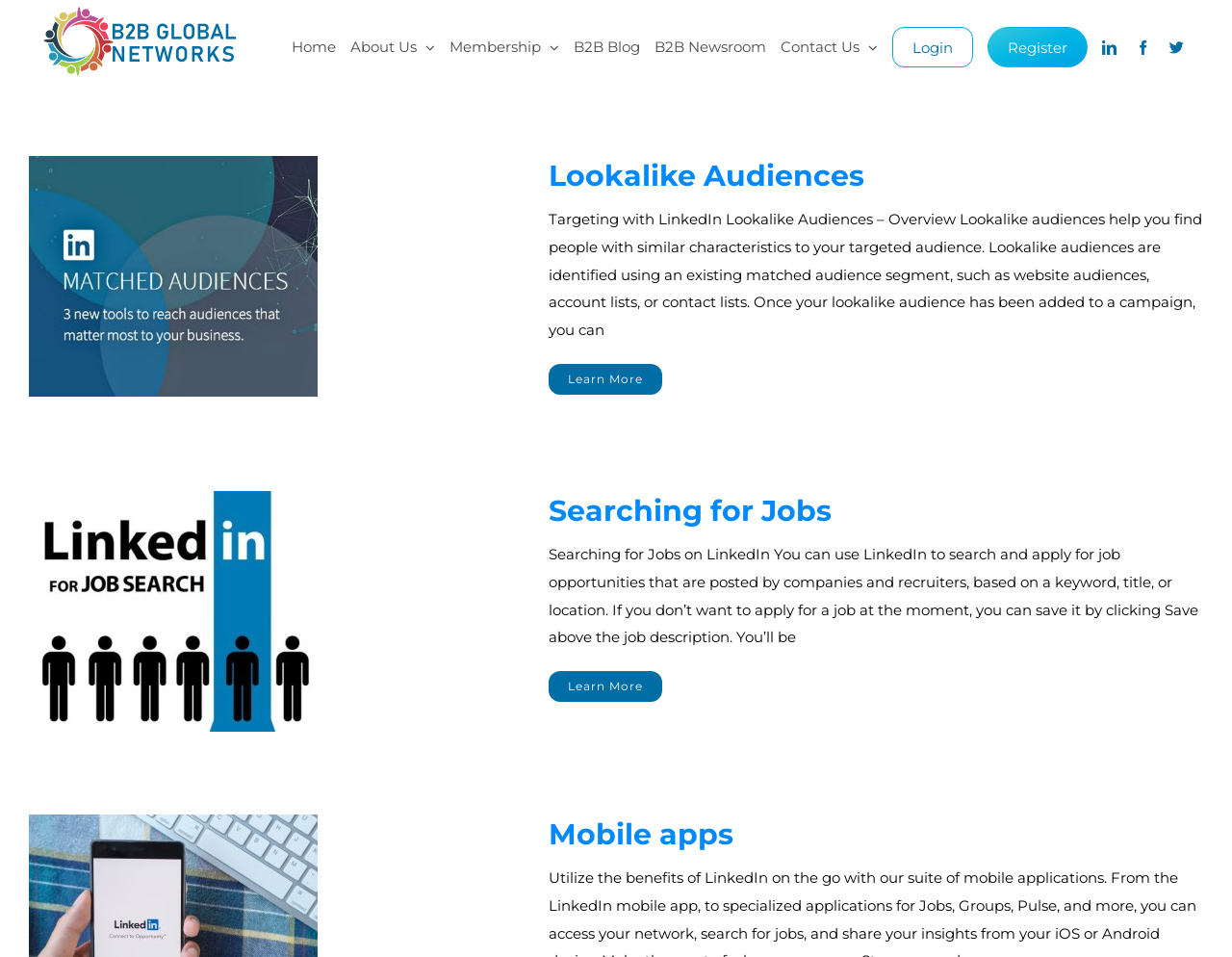Determine the bounding box coordinates for the area that needs to be clicked to fulfill this task: "Click B2B Global Networks Logo". The coordinates must be given as four float numbers between 0 and 1, i.e., [left, top, right, bottom].

[0.035, 0.007, 0.192, 0.079]